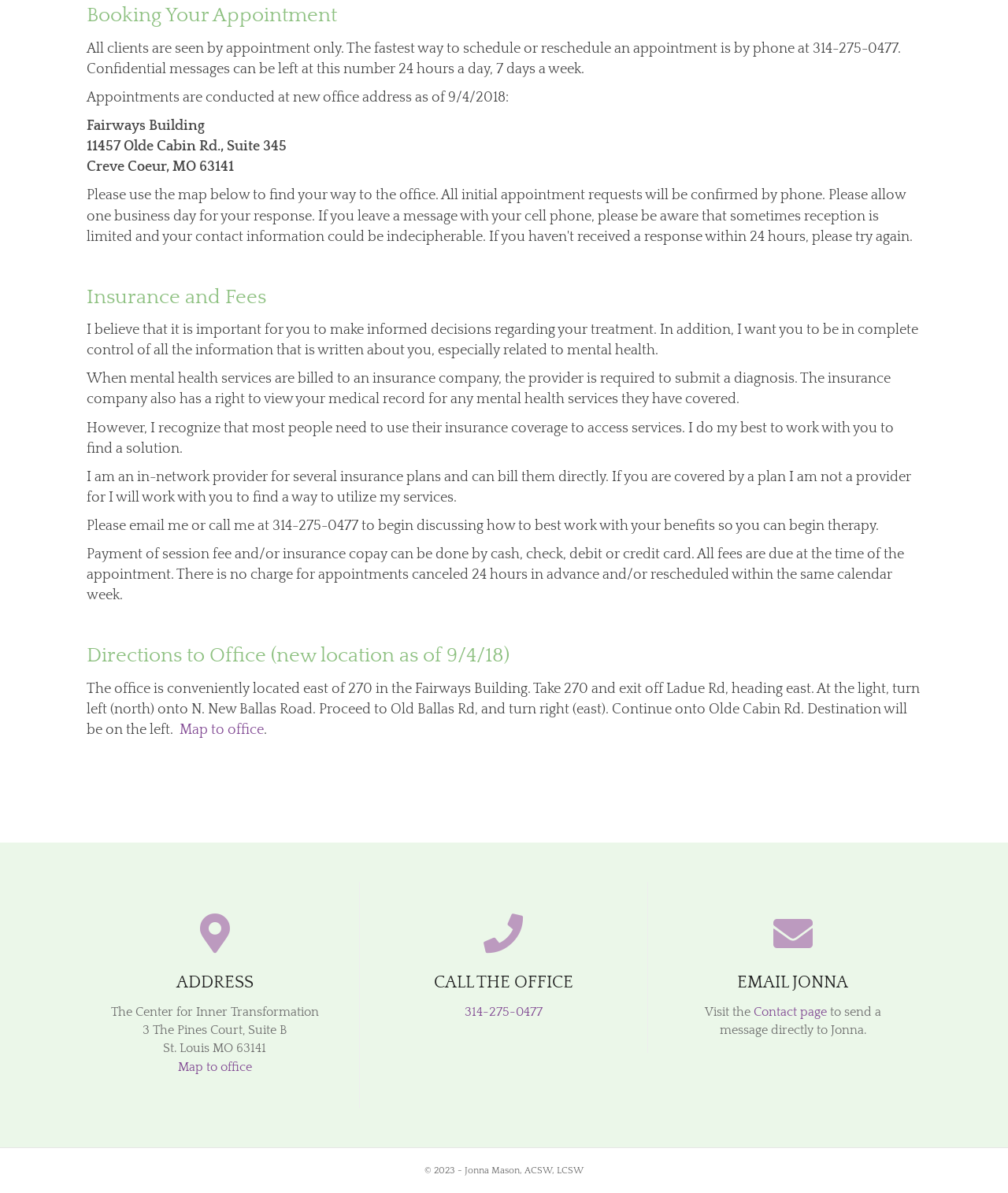Identify the bounding box for the described UI element. Provide the coordinates in (top-left x, top-left y, bottom-right x, bottom-right y) format with values ranging from 0 to 1: Map to office

[0.178, 0.605, 0.262, 0.618]